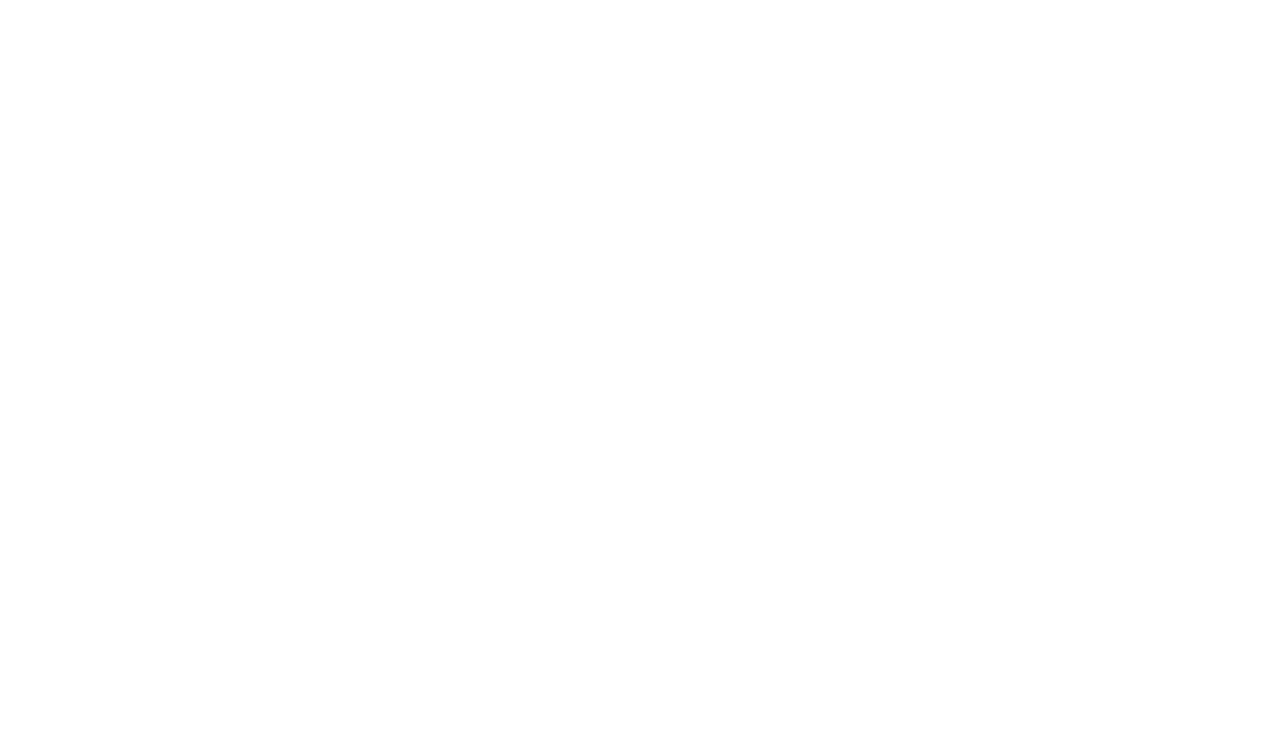Please specify the bounding box coordinates of the clickable section necessary to execute the following command: "Learn about user agreement".

[0.549, 0.939, 0.641, 0.964]